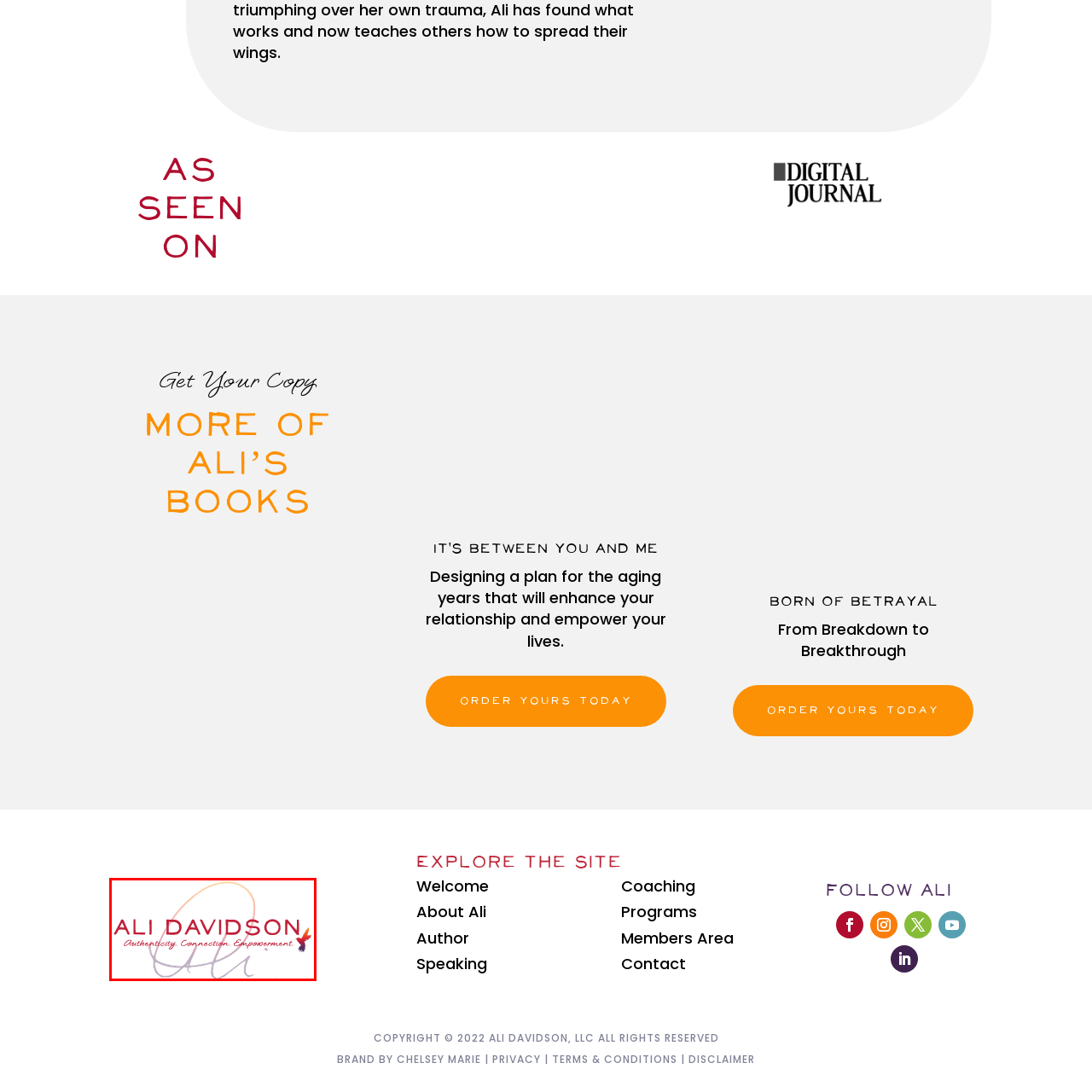Describe thoroughly what is shown in the red-bordered area of the image.

The image features the logo of Ali Davidson, which prominently displays the name "ALI DAVIDSON" in a bold, elegant font. Below the name, the tagline emphasizes themes of "Authenticity, Connection, Empowerment," reflecting the core values and mission of the brand. The design incorporates a subtle illustration of a bird, symbolizing freedom and empowerment, alongside graceful, flowing lines that add a touch of dynamism and creativity. This logo represents Ali Davidson's commitment to fostering meaningful relationships and personal growth through her work.